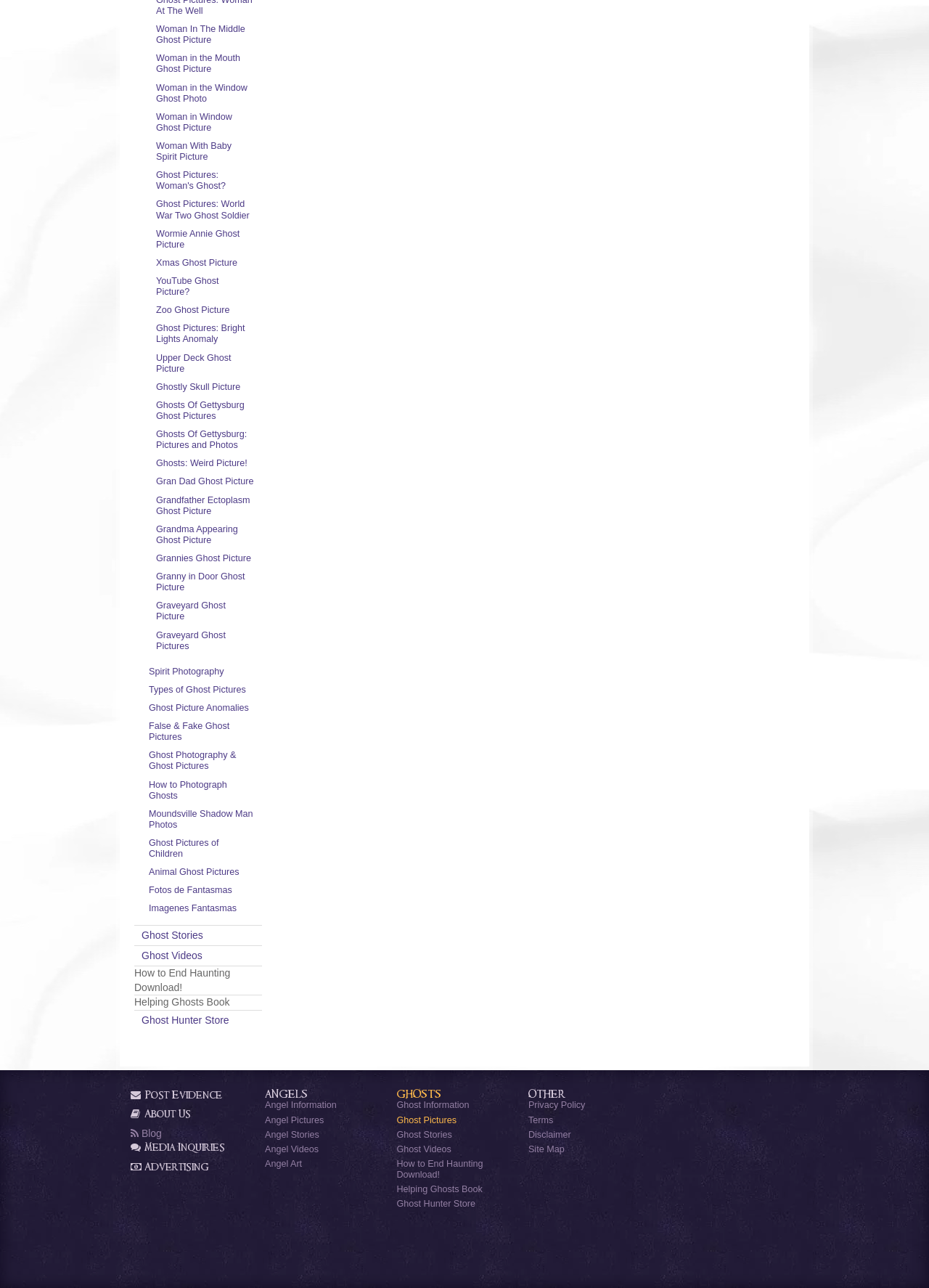What is the topic of the link 'Ghost Hunter Store'?
Please provide a single word or phrase based on the screenshot.

Ghost hunting